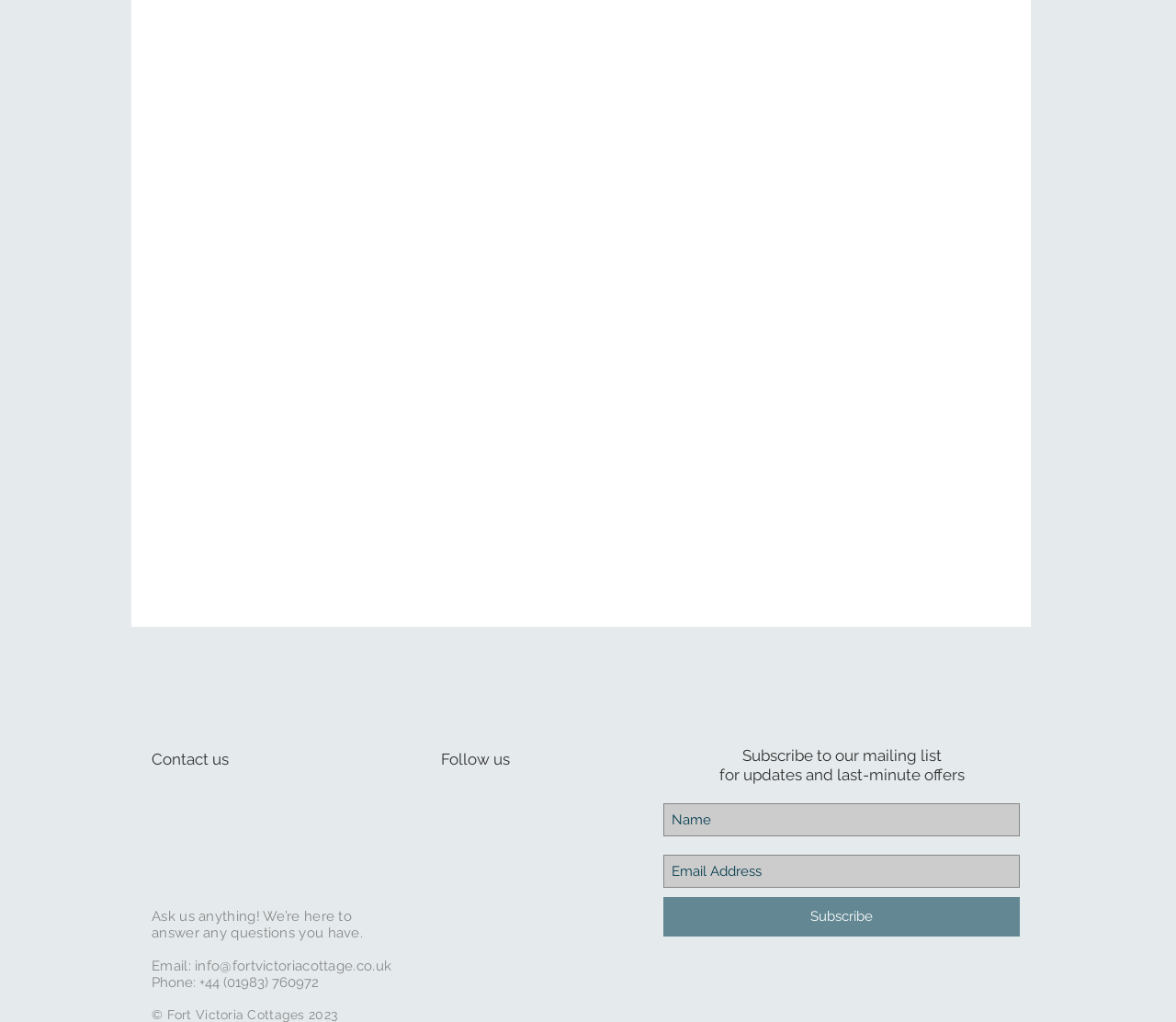Reply to the question with a brief word or phrase: What is the phone number to contact?

+44 (01983) 760972